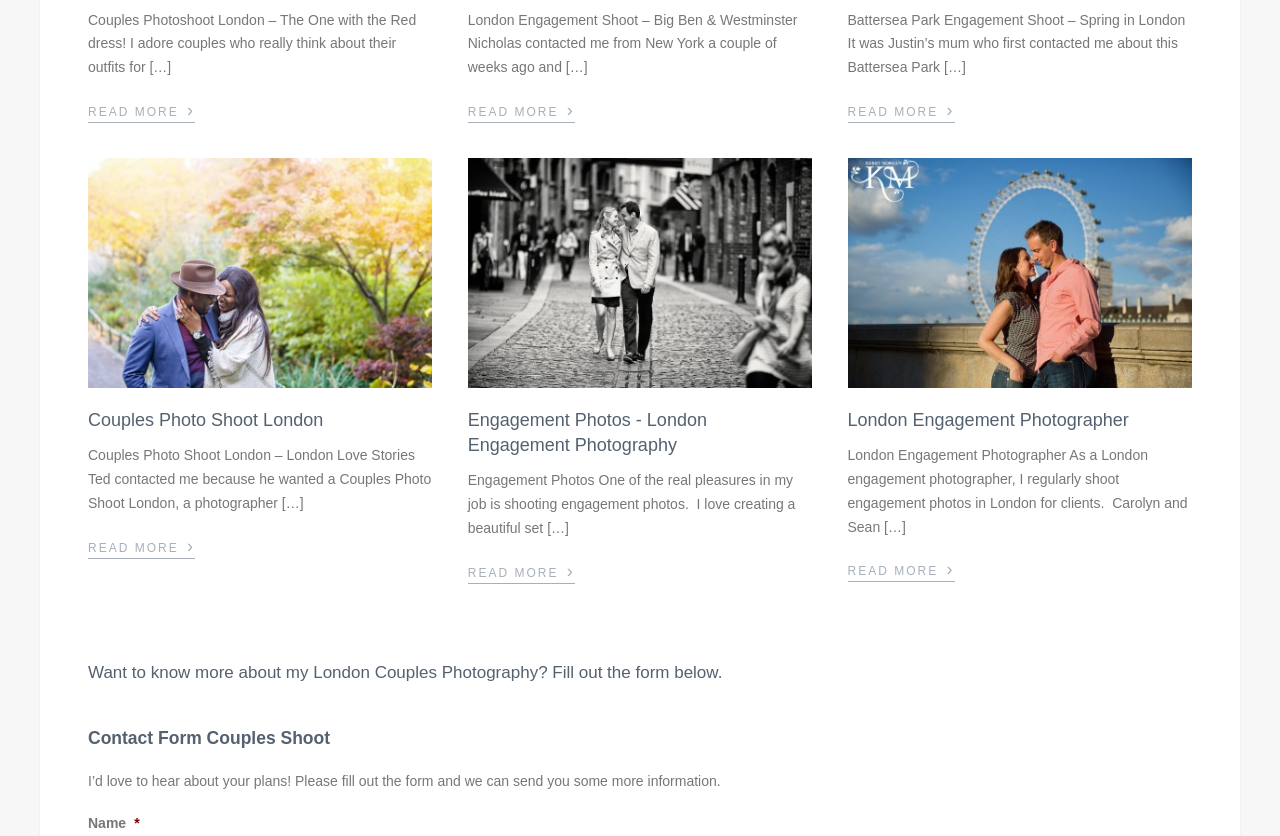How many 'READ MORE ›' links are there on the webpage?
Using the information from the image, answer the question thoroughly.

There are five 'READ MORE ›' links on the webpage, each corresponding to a different article or section.